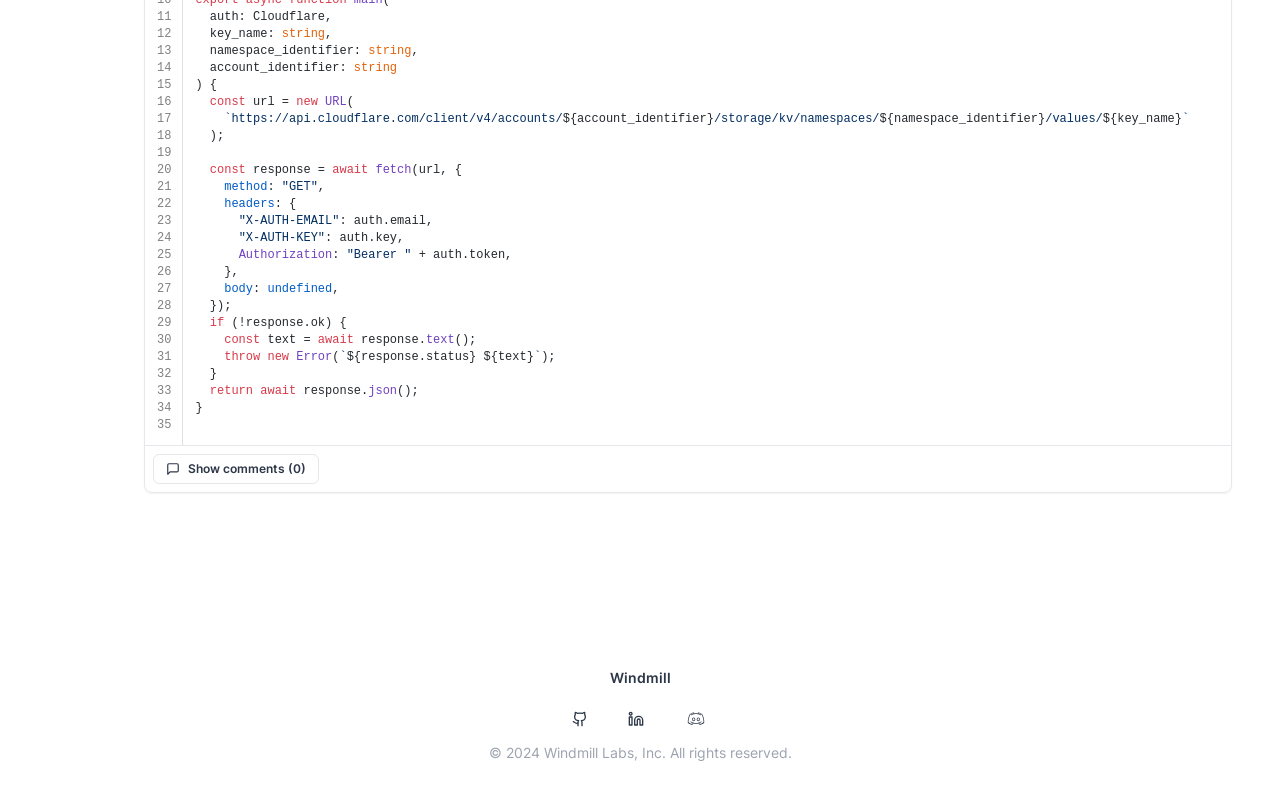Using the webpage screenshot, find the UI element described by Facebook. Provide the bounding box coordinates in the format (top-left x, top-left y, bottom-right x, bottom-right y), ensuring all values are floating point numbers between 0 and 1.

None